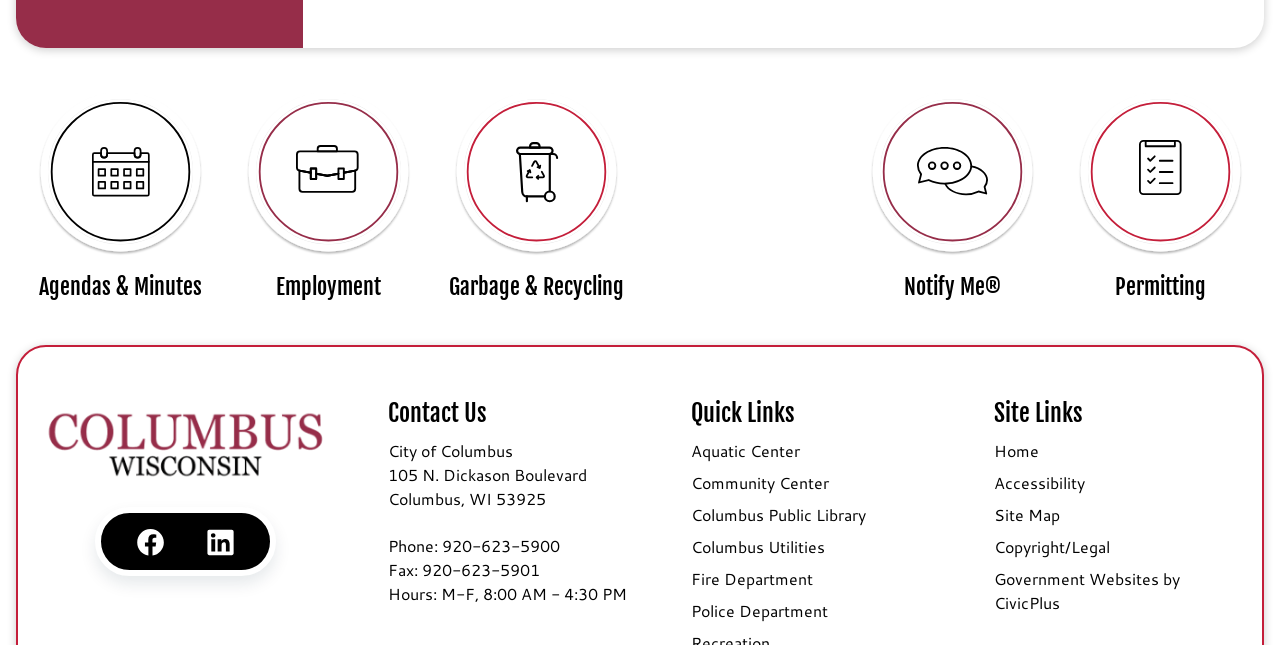What is the fax number of the city?
Answer the question with as much detail as possible.

I found the answer by looking at the 'Contact Us' region, where it says 'Fax:' followed by a link with the fax number.